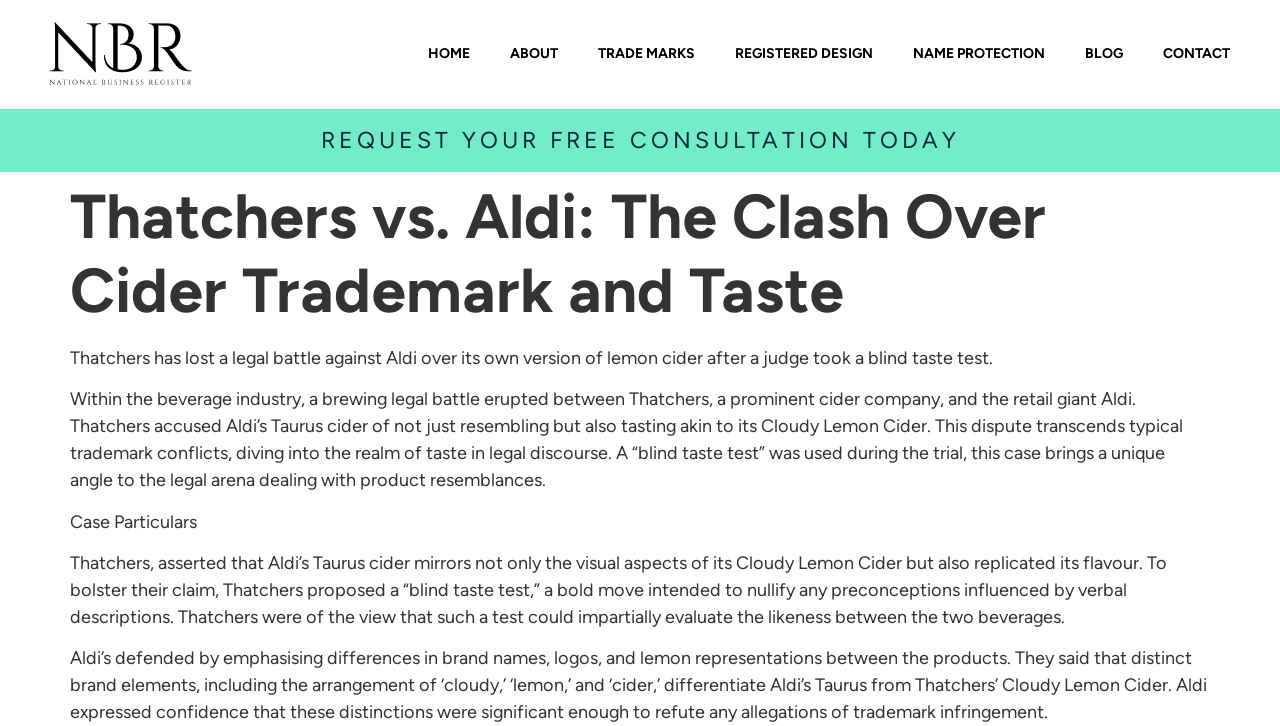Using the given description, provide the bounding box coordinates formatted as (top-left x, top-left y, bottom-right x, bottom-right y), with all values being floating point numbers between 0 and 1. Description: Registered Design

[0.559, 0.043, 0.698, 0.106]